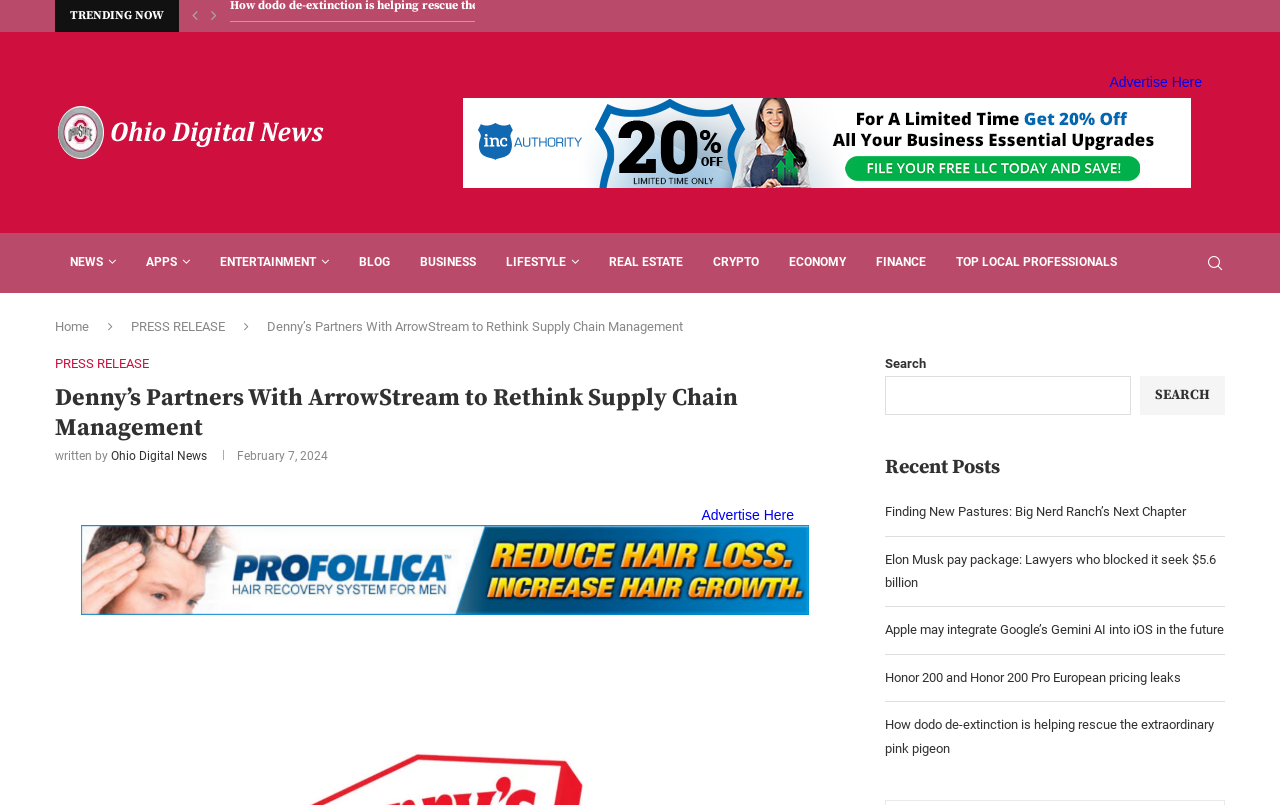How many recent posts are listed?
Refer to the image and provide a concise answer in one word or phrase.

5